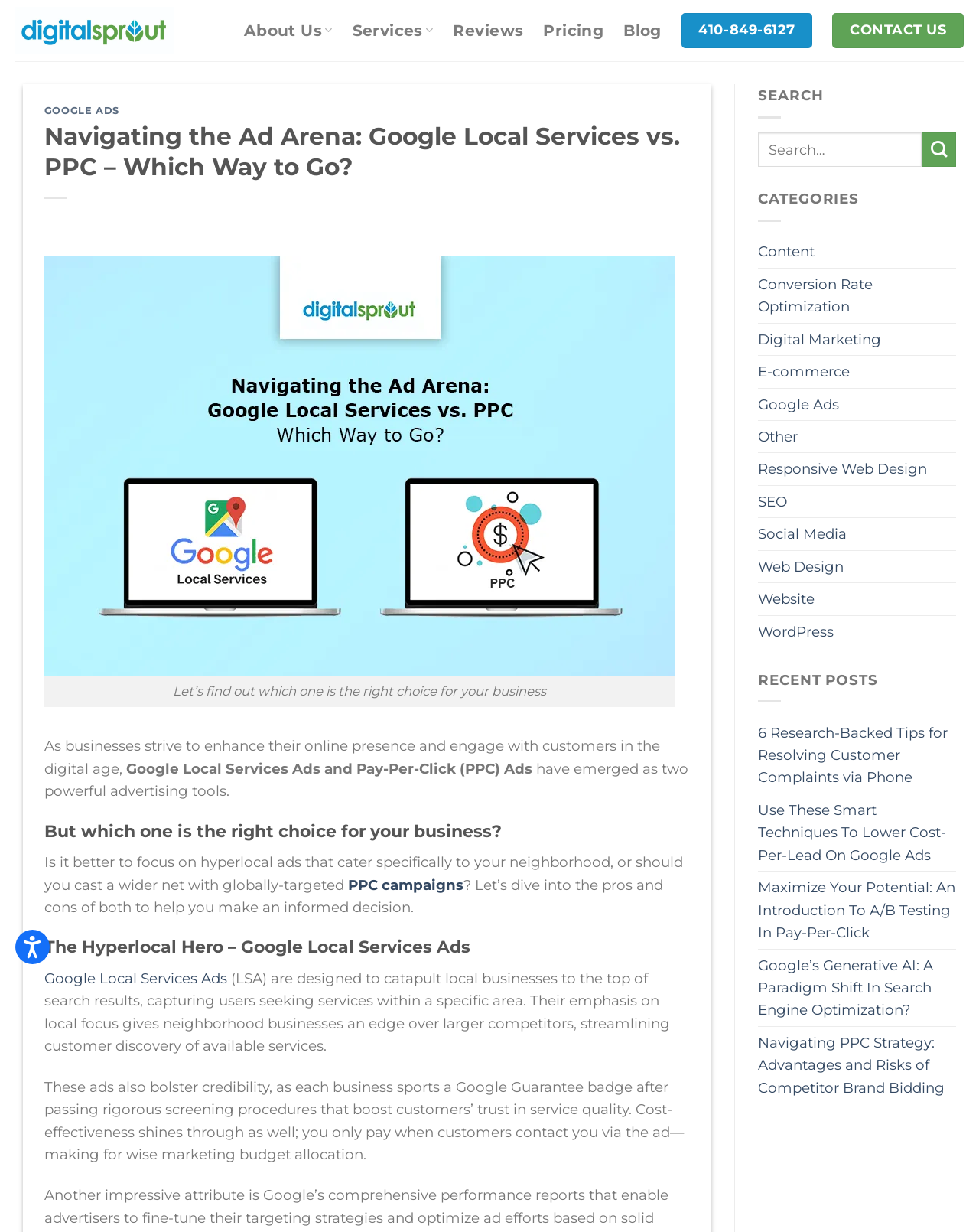Please predict the bounding box coordinates of the element's region where a click is necessary to complete the following instruction: "Search for something". The coordinates should be represented by four float numbers between 0 and 1, i.e., [left, top, right, bottom].

[0.774, 0.107, 0.977, 0.135]